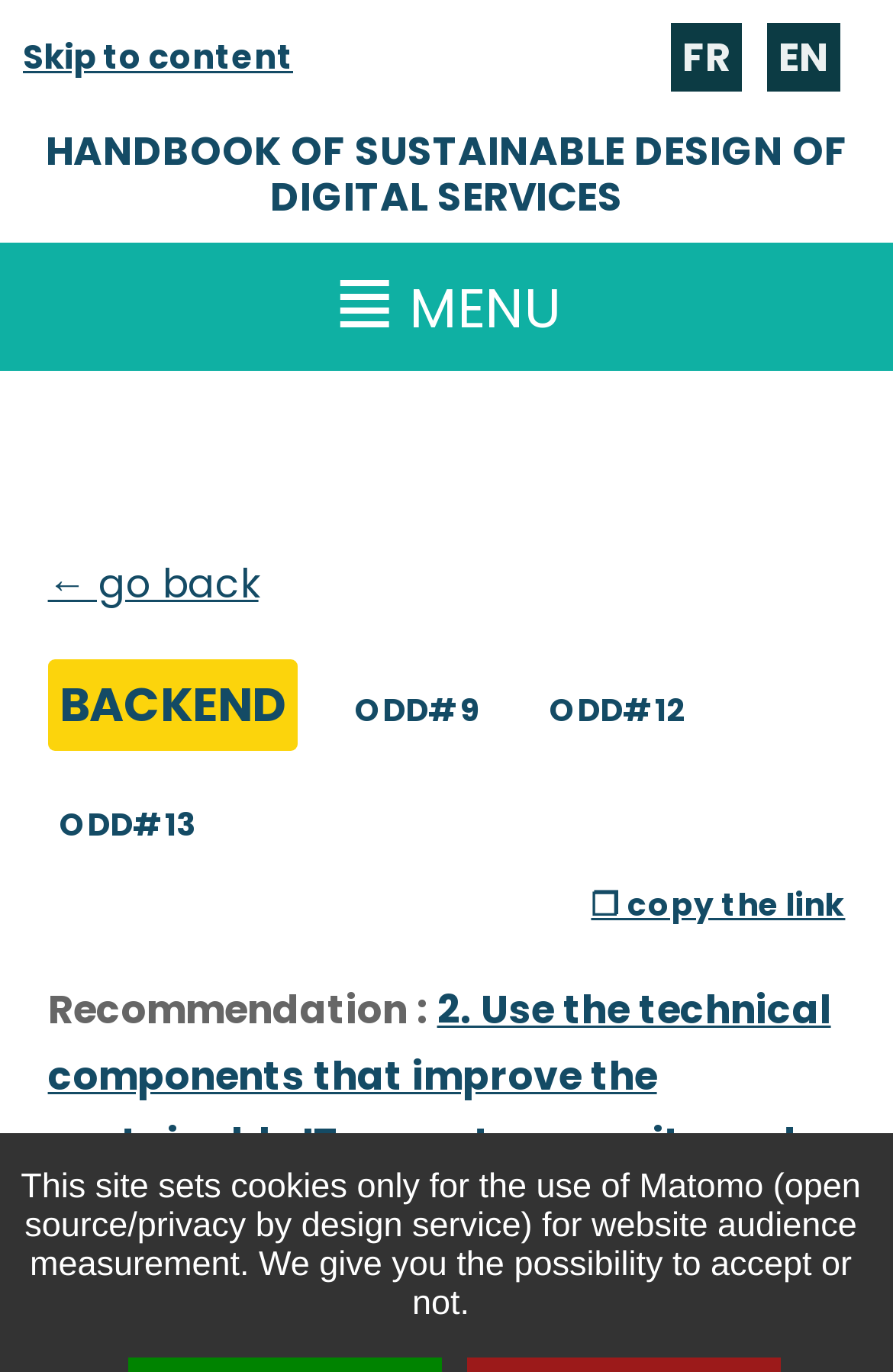Extract the main headline from the webpage and generate its text.

Has the dependency tree of the integrated components been evaluated ?